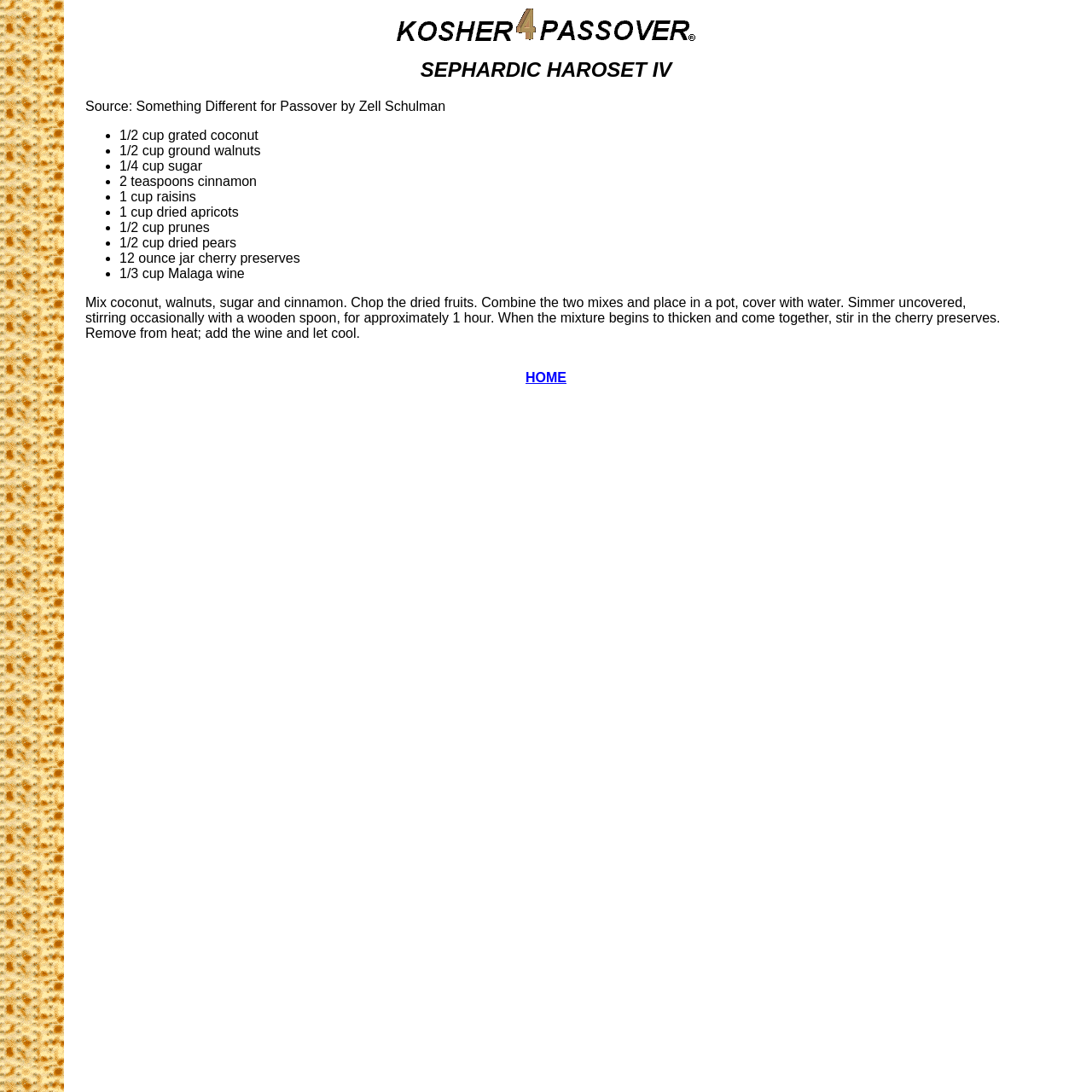Identify the bounding box for the UI element specified in this description: "HOME". The coordinates must be four float numbers between 0 and 1, formatted as [left, top, right, bottom].

[0.481, 0.339, 0.519, 0.352]